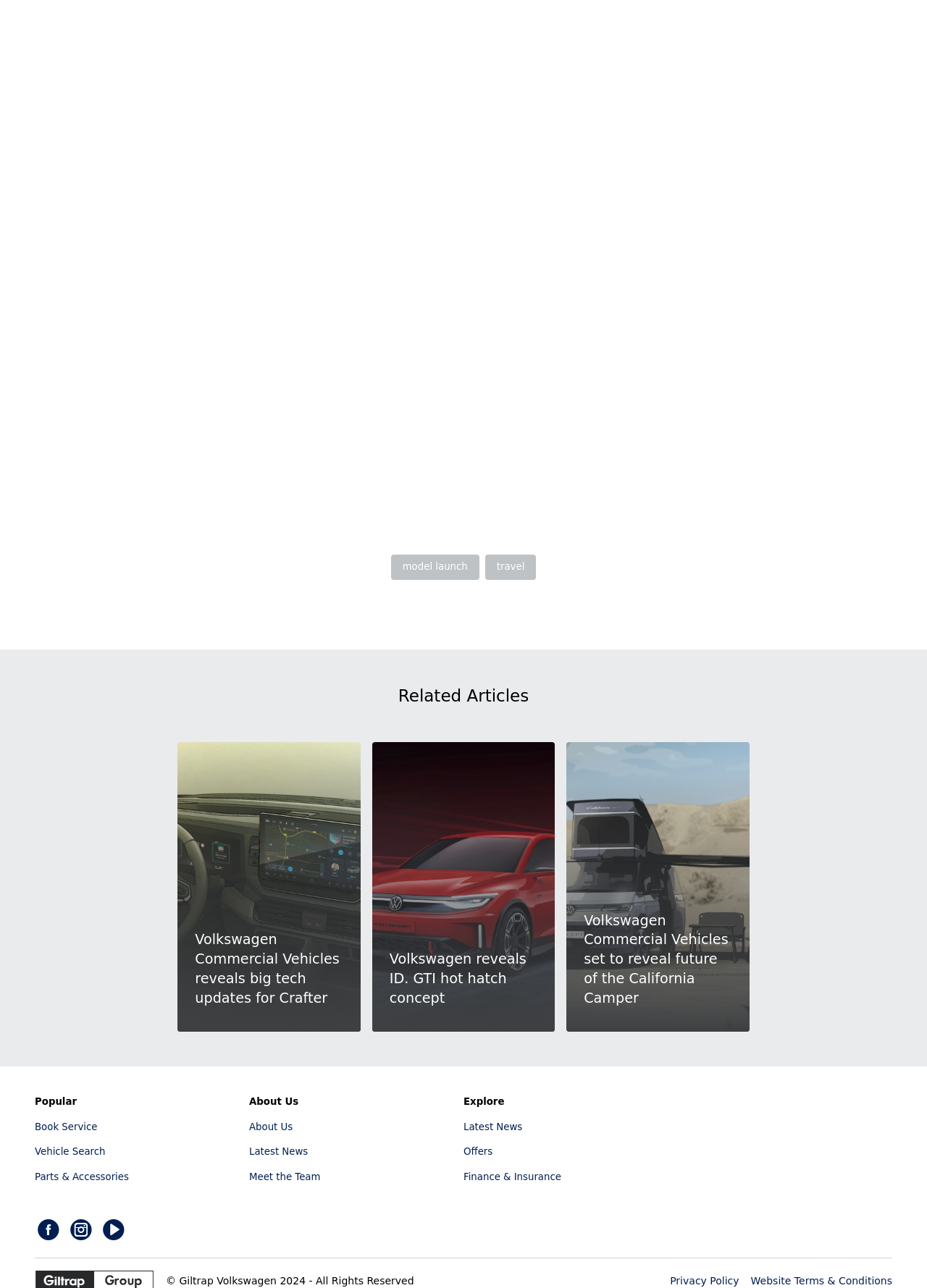What is the number of articles on the first page? Refer to the image and provide a one-word or short phrase answer.

3